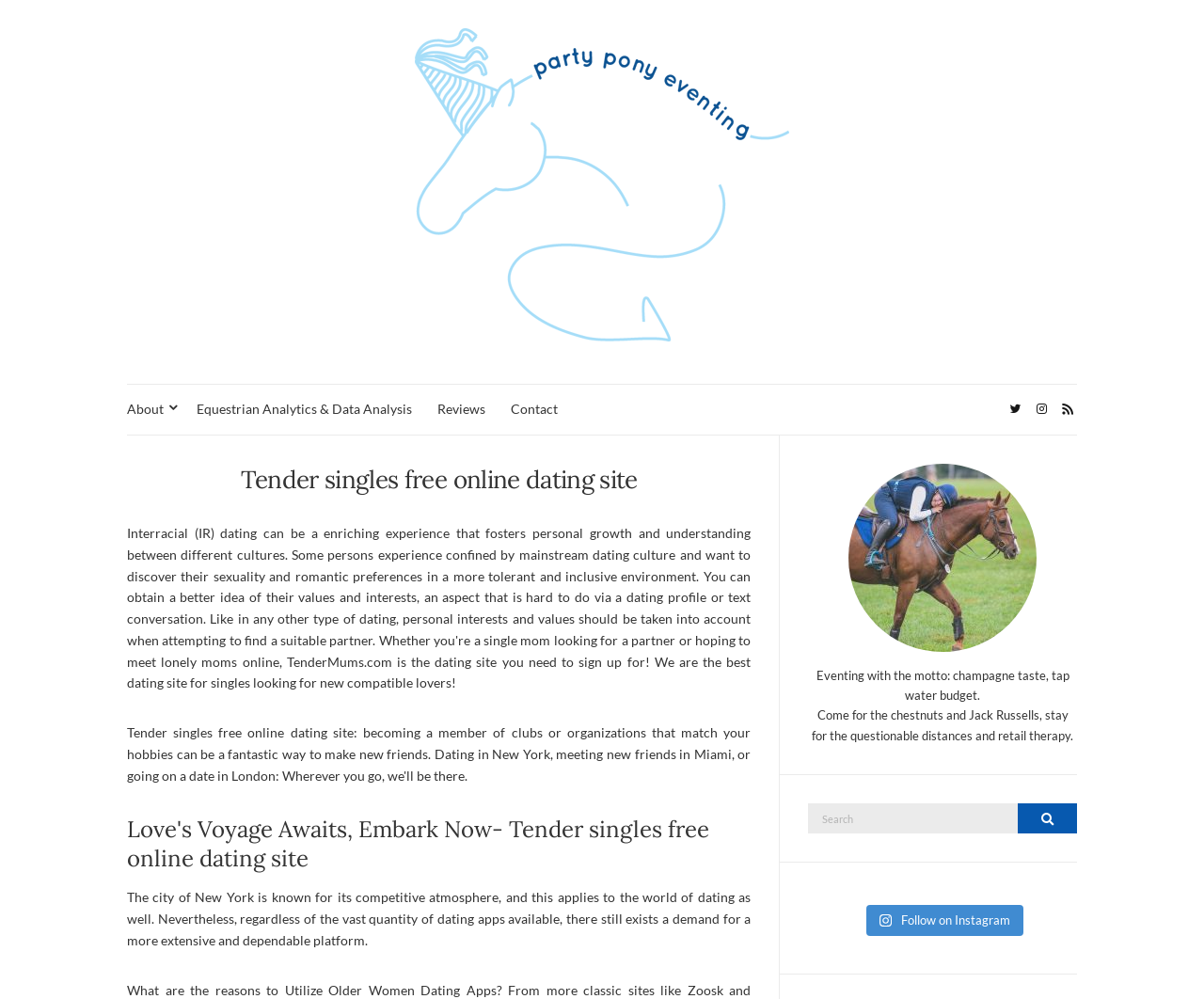Can you determine the bounding box coordinates of the area that needs to be clicked to fulfill the following instruction: "Click the 'Contact' link"?

[0.424, 0.399, 0.463, 0.421]